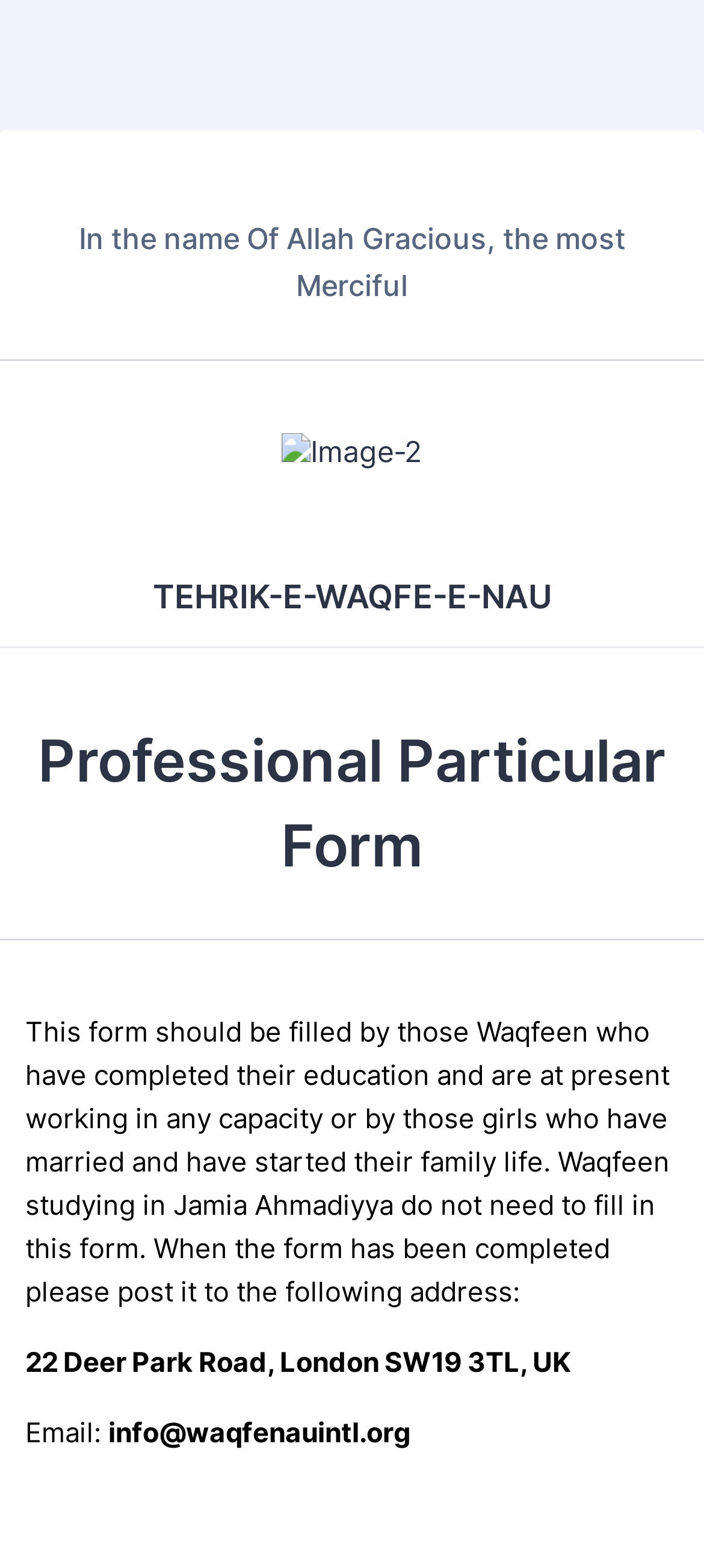What is the address to post the completed form?
Look at the image and answer the question with a single word or phrase.

22 Deer Park Road, London SW19 3TL, UK